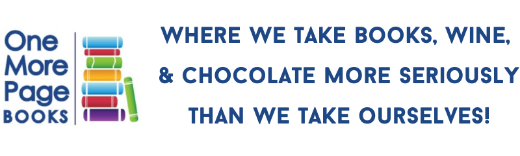Using the information from the screenshot, answer the following question thoroughly:
What three things does the bookstore take seriously?

The tagline of the bookstore mentions that they take 'books, wine, & chocolate more seriously than they take themselves', which implies that these three things are of great importance to the bookstore.